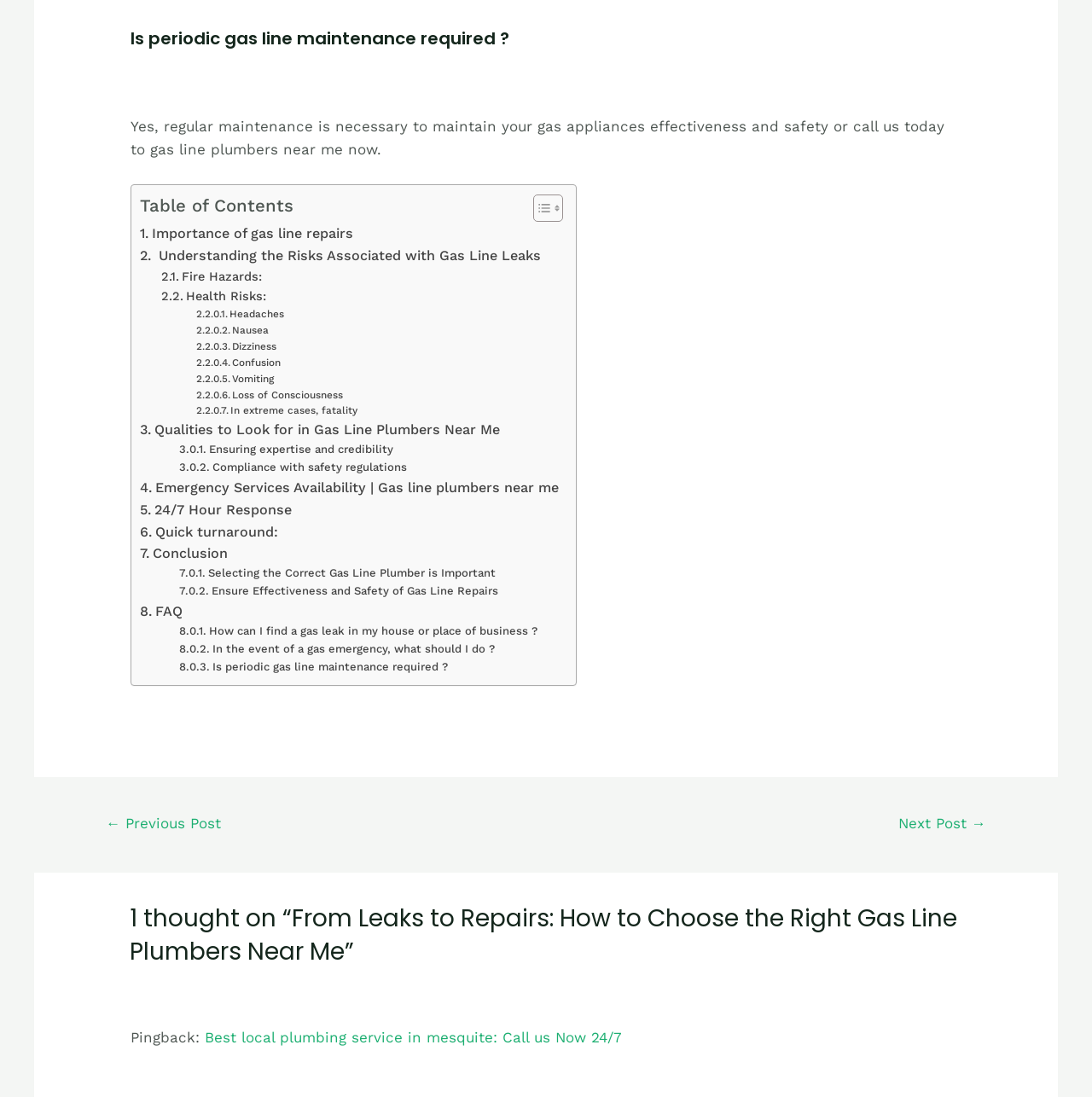Could you determine the bounding box coordinates of the clickable element to complete the instruction: "Go to Next Post"? Provide the coordinates as four float numbers between 0 and 1, i.e., [left, top, right, bottom].

[0.803, 0.737, 0.923, 0.768]